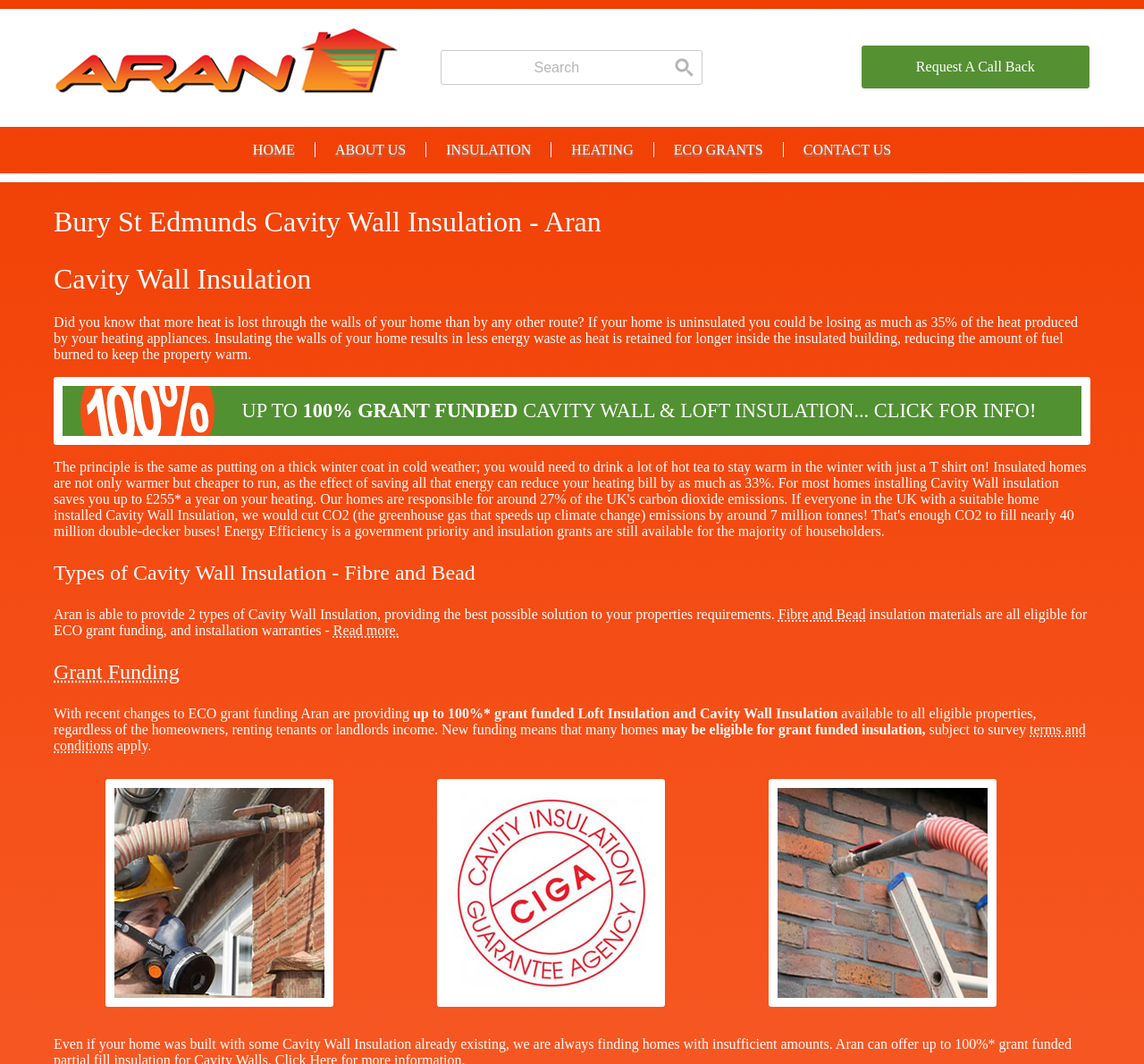Can you pinpoint the bounding box coordinates for the clickable element required for this instruction: "Request a call back"? The coordinates should be four float numbers between 0 and 1, i.e., [left, top, right, bottom].

[0.753, 0.042, 0.952, 0.083]